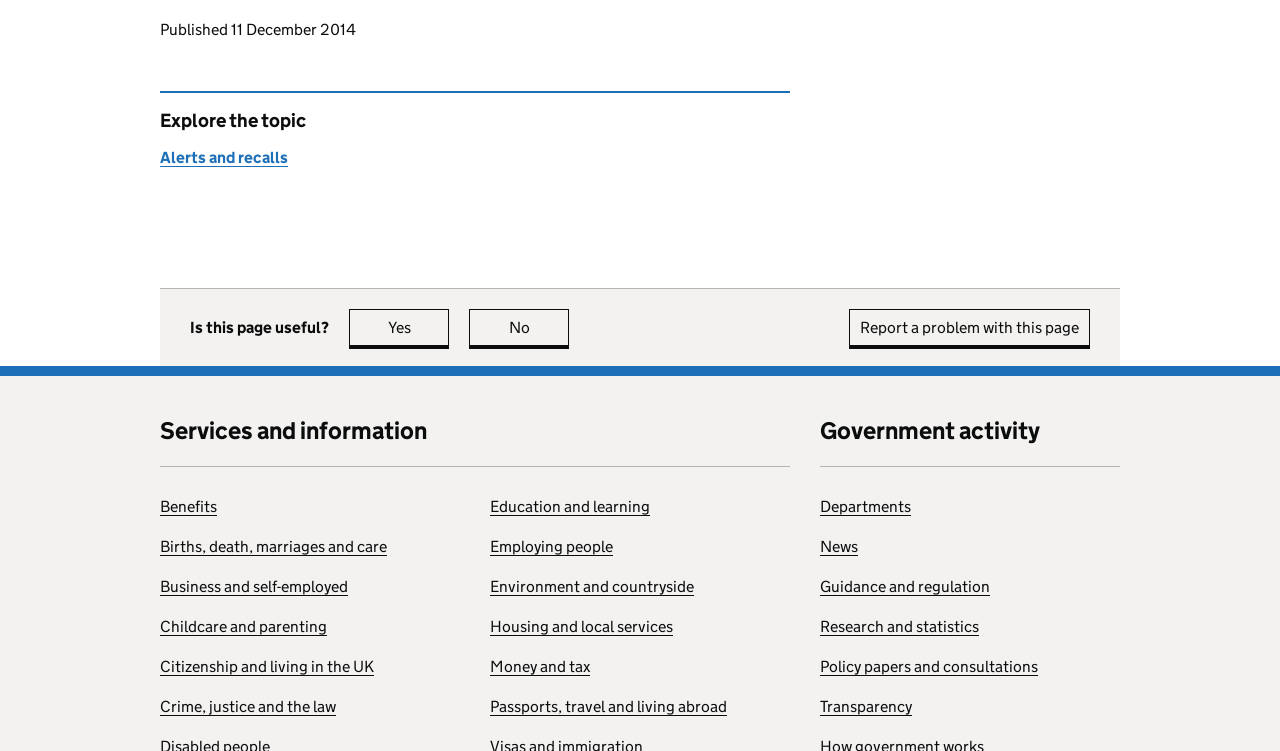Using the details in the image, give a detailed response to the question below:
What is the purpose of the 'Explore the topic' section?

The 'Explore the topic' section appears to be a navigation menu that allows users to explore related topics, as indicated by the links 'Alerts and recalls' and others.